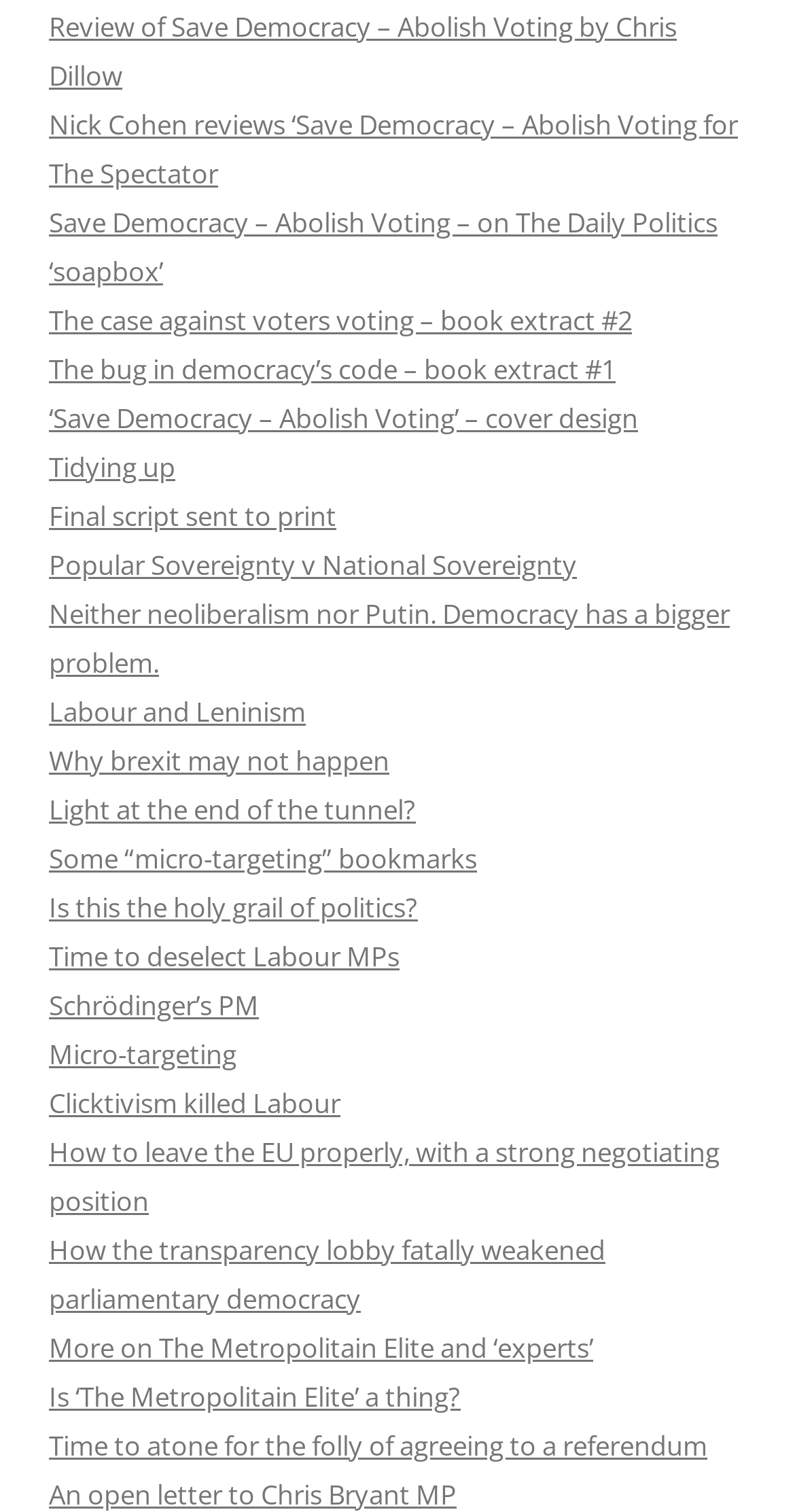Find the bounding box coordinates for the HTML element described as: "Why brexit may not happen". The coordinates should consist of four float values between 0 and 1, i.e., [left, top, right, bottom].

[0.062, 0.49, 0.49, 0.515]